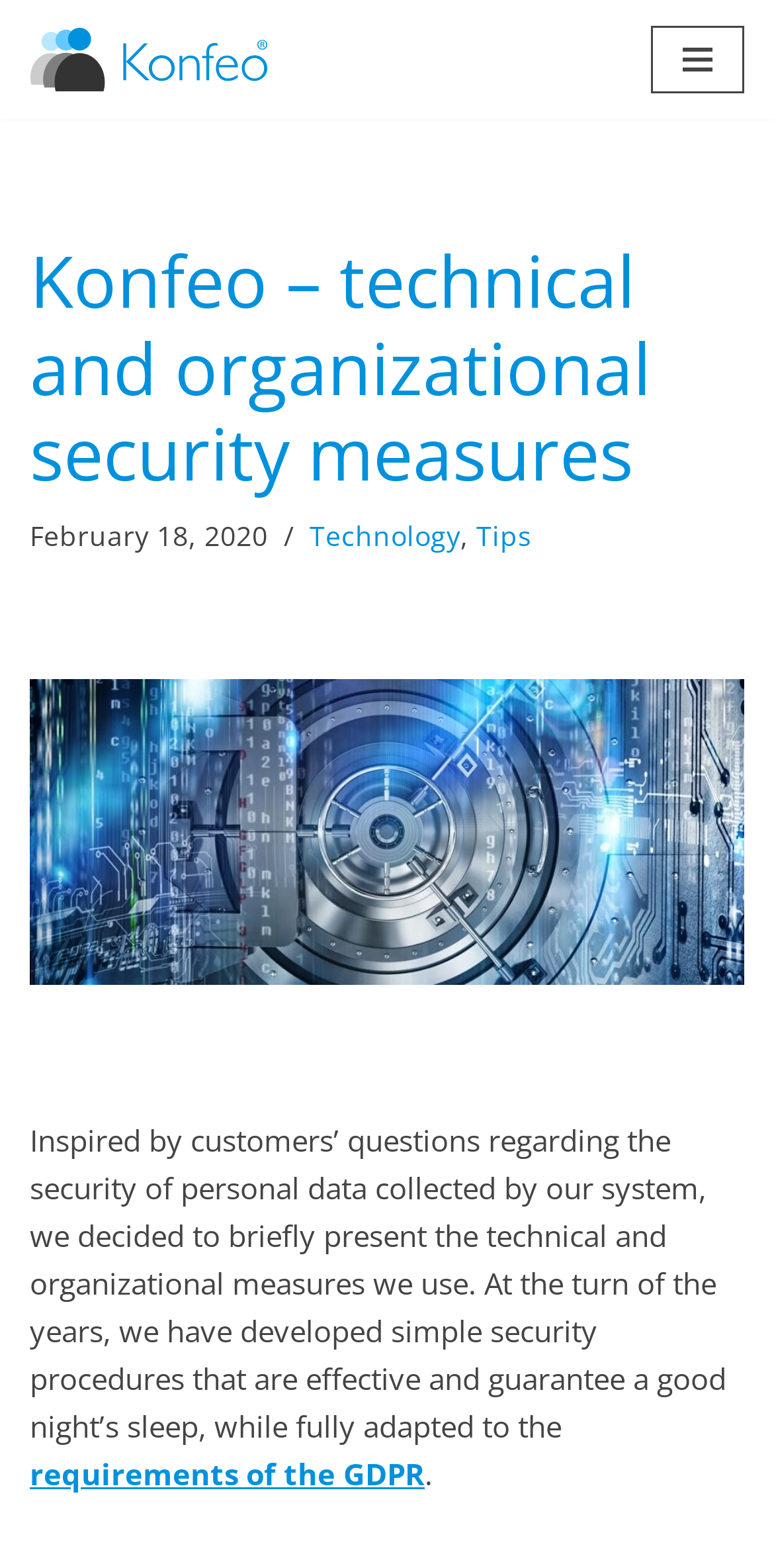Offer a detailed account of what is visible on the webpage.

The webpage is about Konfeo's technical and organizational security measures, with a focus on personal data collection. At the top left, there is a "Skip to content" link, followed by a link to Konfeo's software for selling tickets for conferences and training. On the top right, there is a "Navigation Menu" button.

Below the navigation menu, there is a heading that reads "Konfeo – technical and organizational security measures". Next to it, there is a time element displaying the date "February 18, 2020". Underneath, there are three links: "Technology", "Tips", and a link to the requirements of the GDPR.

The main content of the webpage is a paragraph of text that explains the purpose of the page, which is to present the technical and organizational measures used to ensure the security of personal data collected by Konfeo's system. The text mentions that these measures are effective and guarantee a good night's sleep, while being fully adapted to the requirements of the GDPR.